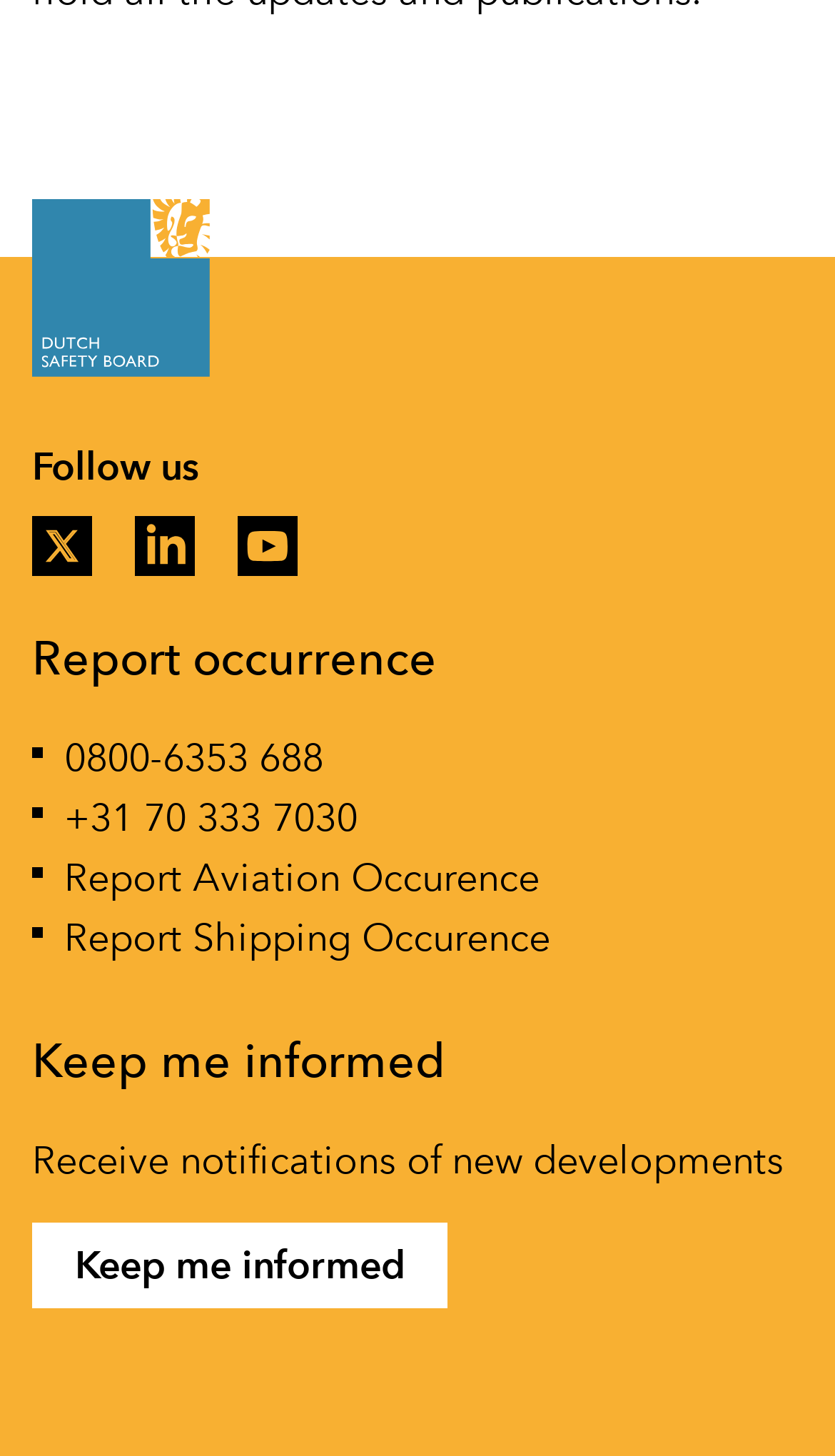Provide a short, one-word or phrase answer to the question below:
How many types of occurrences can be reported?

2